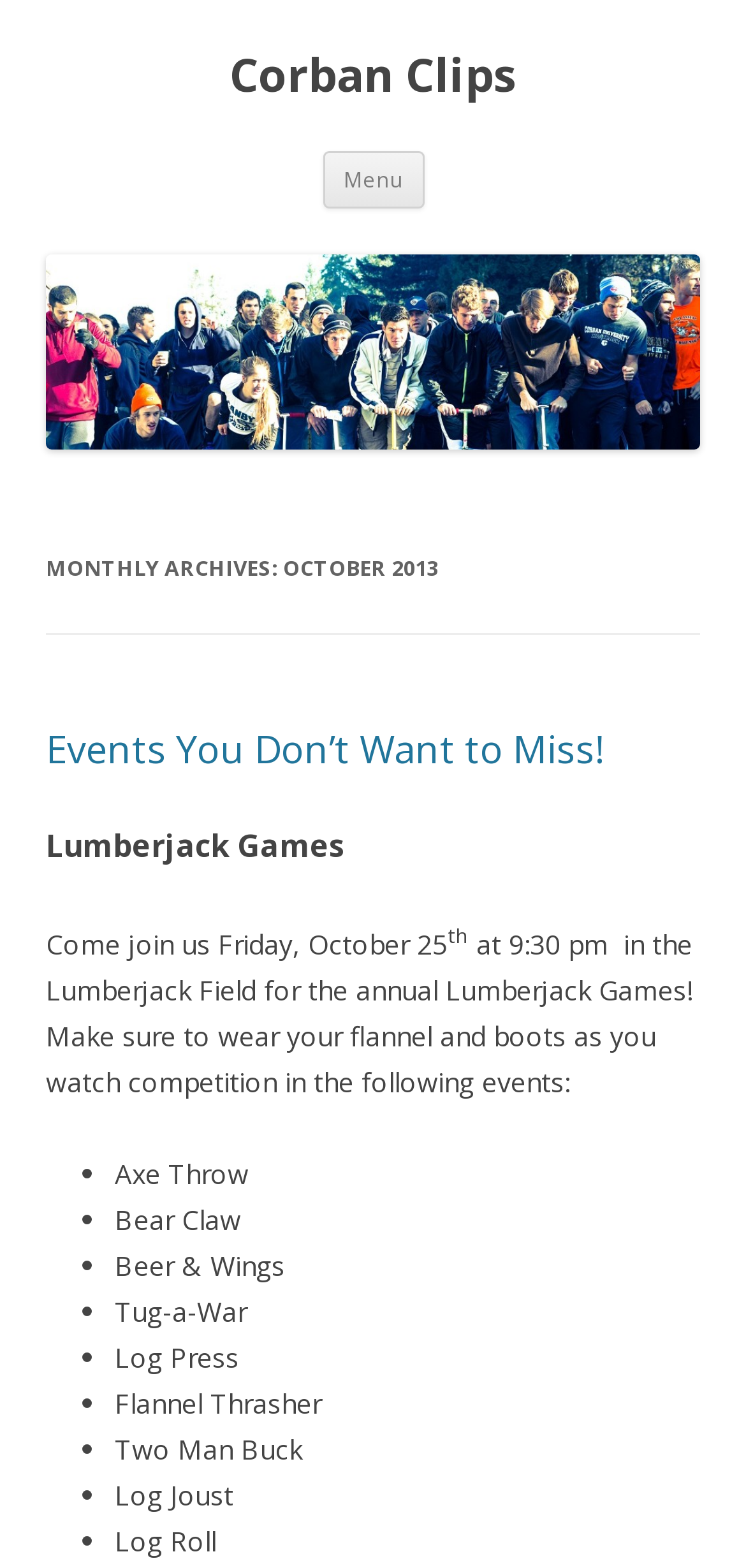What is the purpose of the Lumberjack Games?
Please look at the screenshot and answer in one word or a short phrase.

Competition in various events